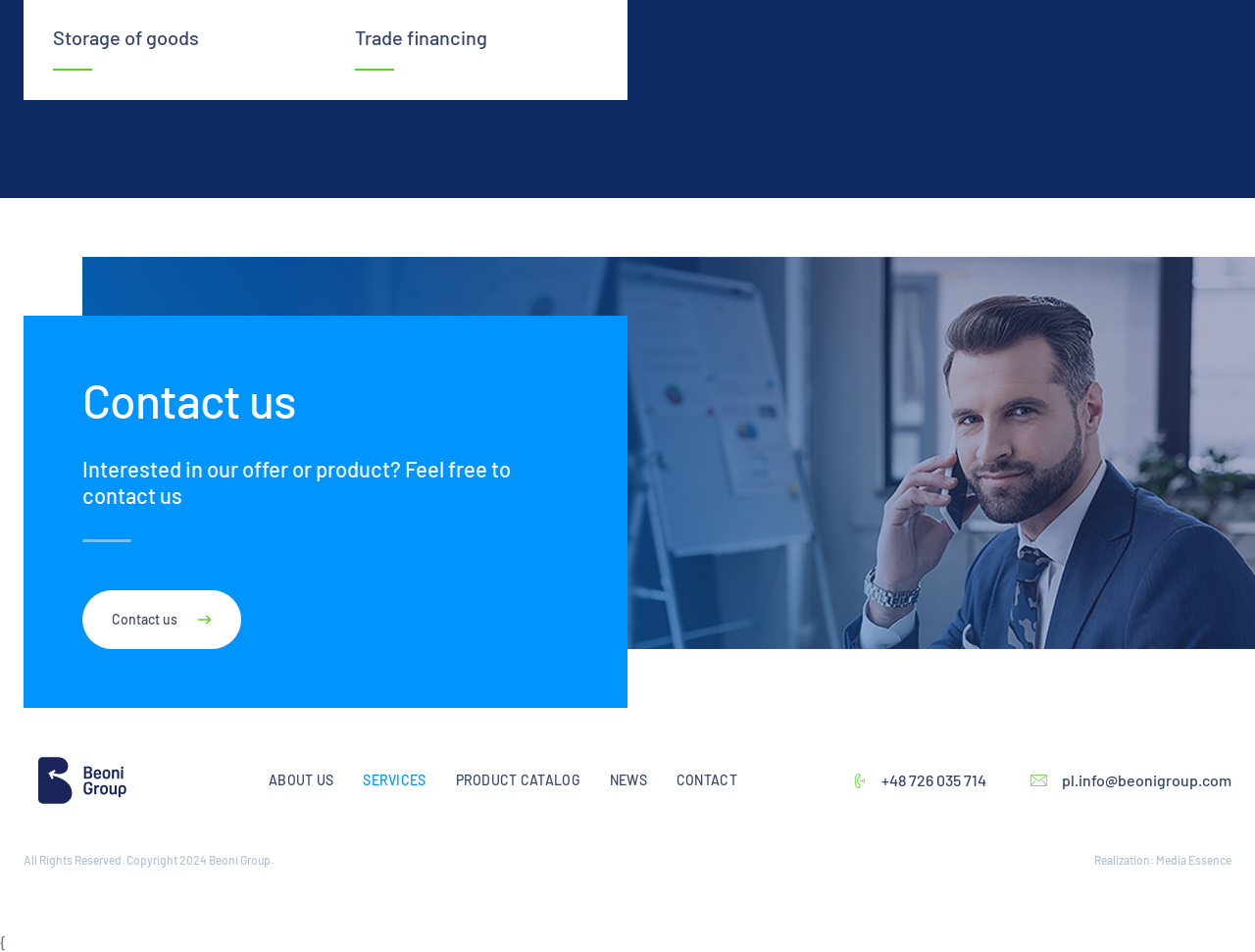Could you specify the bounding box coordinates for the clickable section to complete the following instruction: "Click Contact us"?

[0.066, 0.62, 0.192, 0.682]